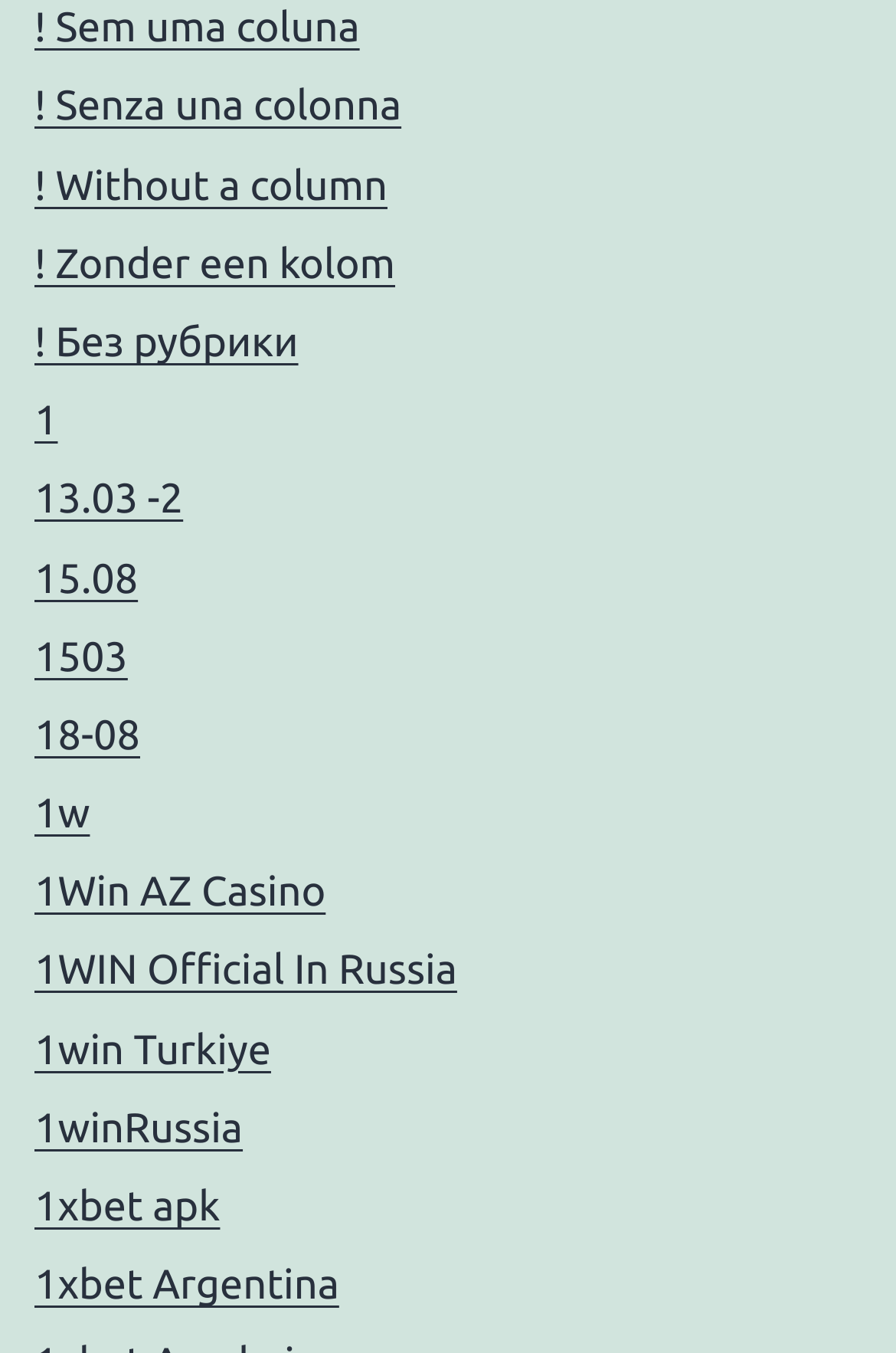Provide a one-word or one-phrase answer to the question:
Are the links arranged vertically or horizontally?

Vertically